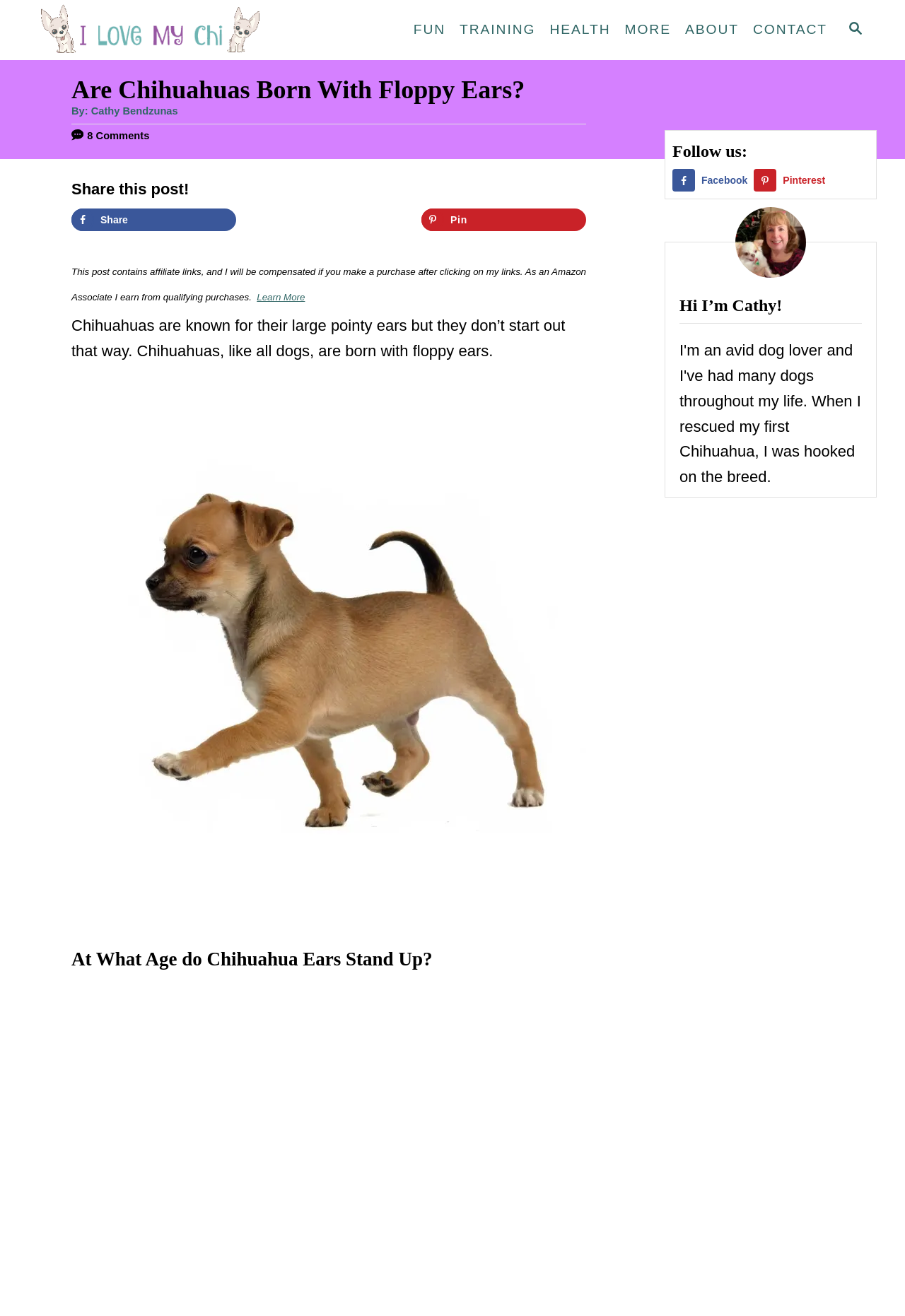How many social media platforms can you share this post on?
Please respond to the question with a detailed and well-explained answer.

In the section 'Share this post!', there are four options to share the post: Facebook, X, Twitter, and Pinterest.